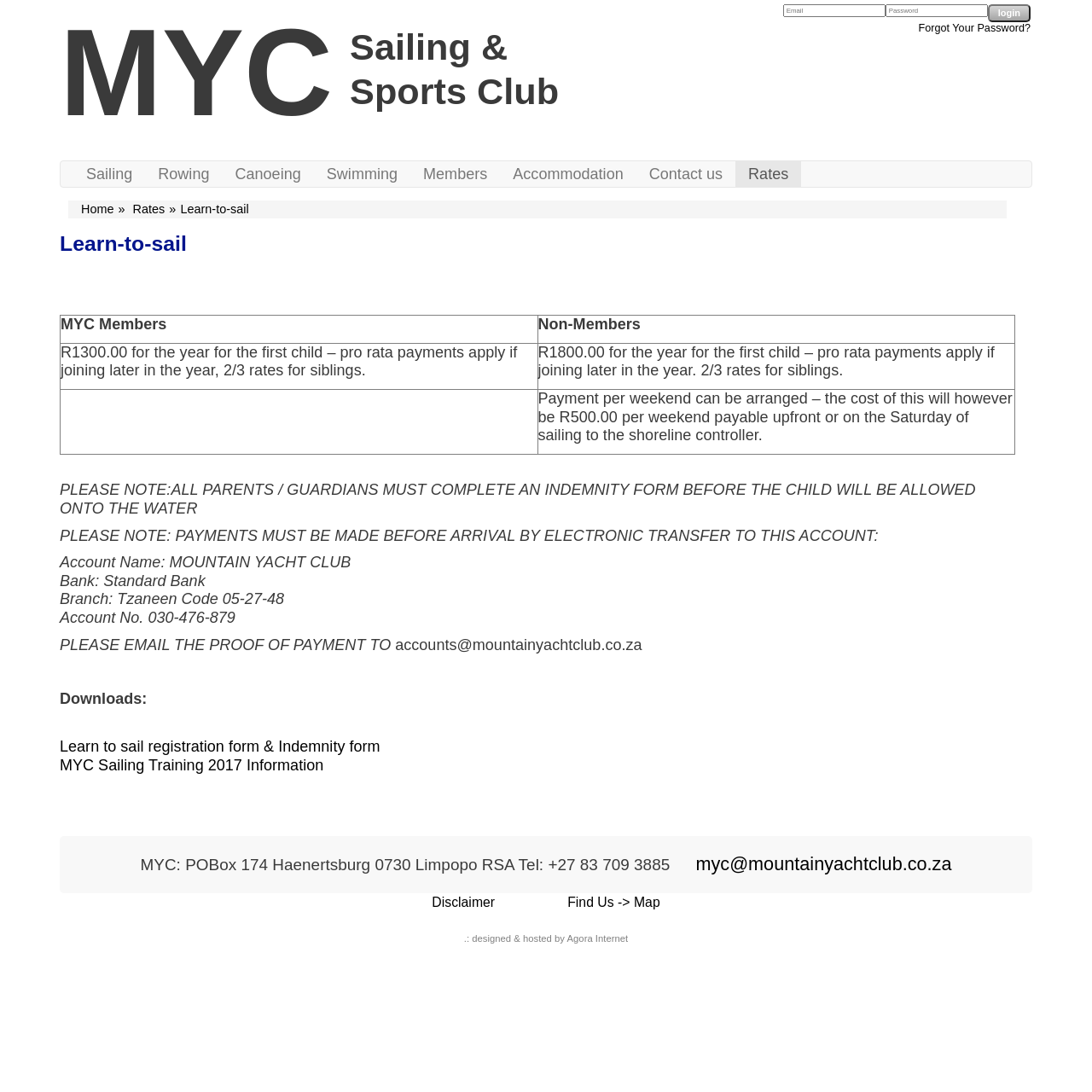Determine the bounding box for the UI element described here: "Find Us -> Map".

[0.52, 0.82, 0.604, 0.833]